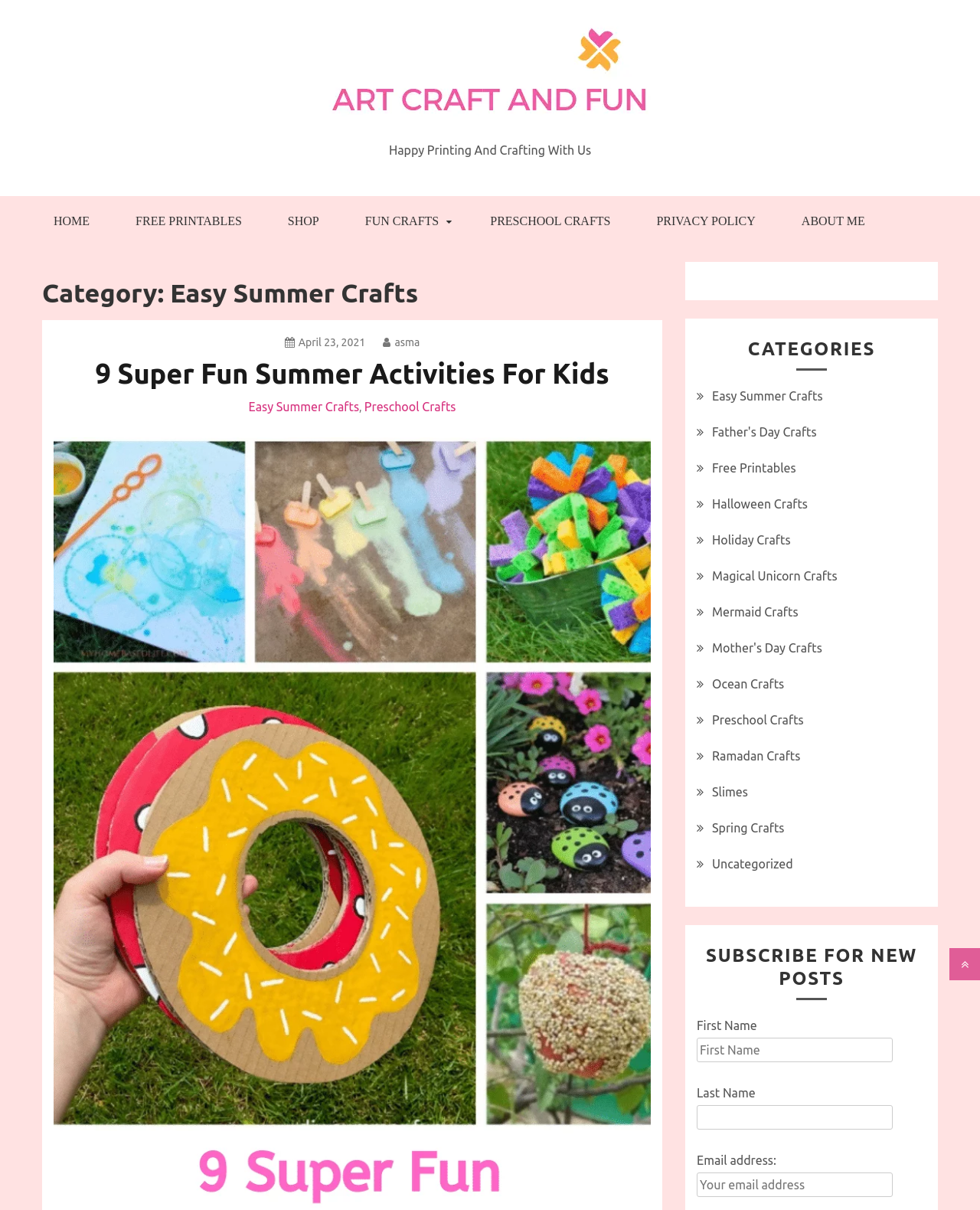Provide your answer in one word or a succinct phrase for the question: 
What categories of crafts are available on the website?

Multiple categories